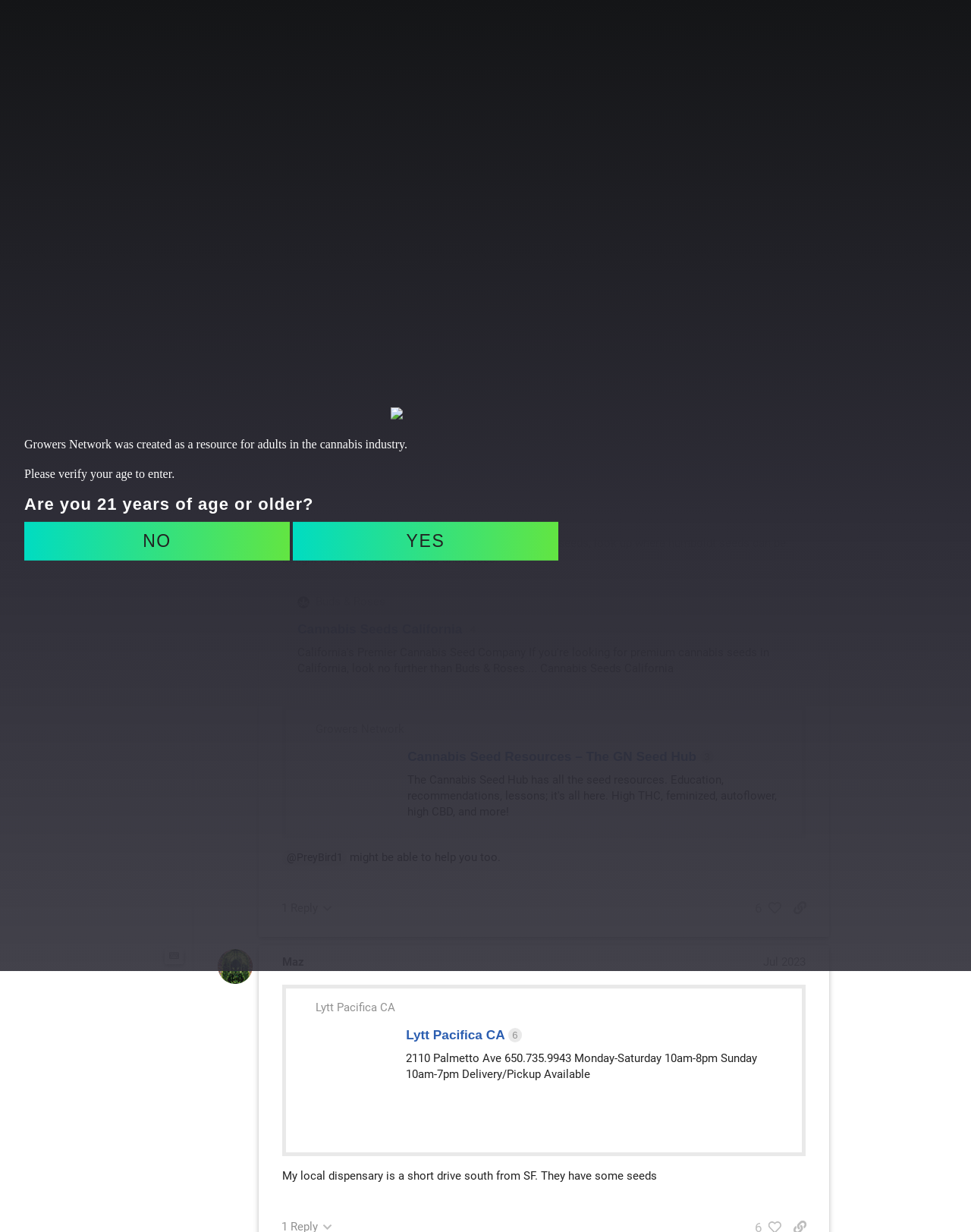What is the name of the forum?
Based on the image, answer the question with a single word or brief phrase.

Growers Network Forum